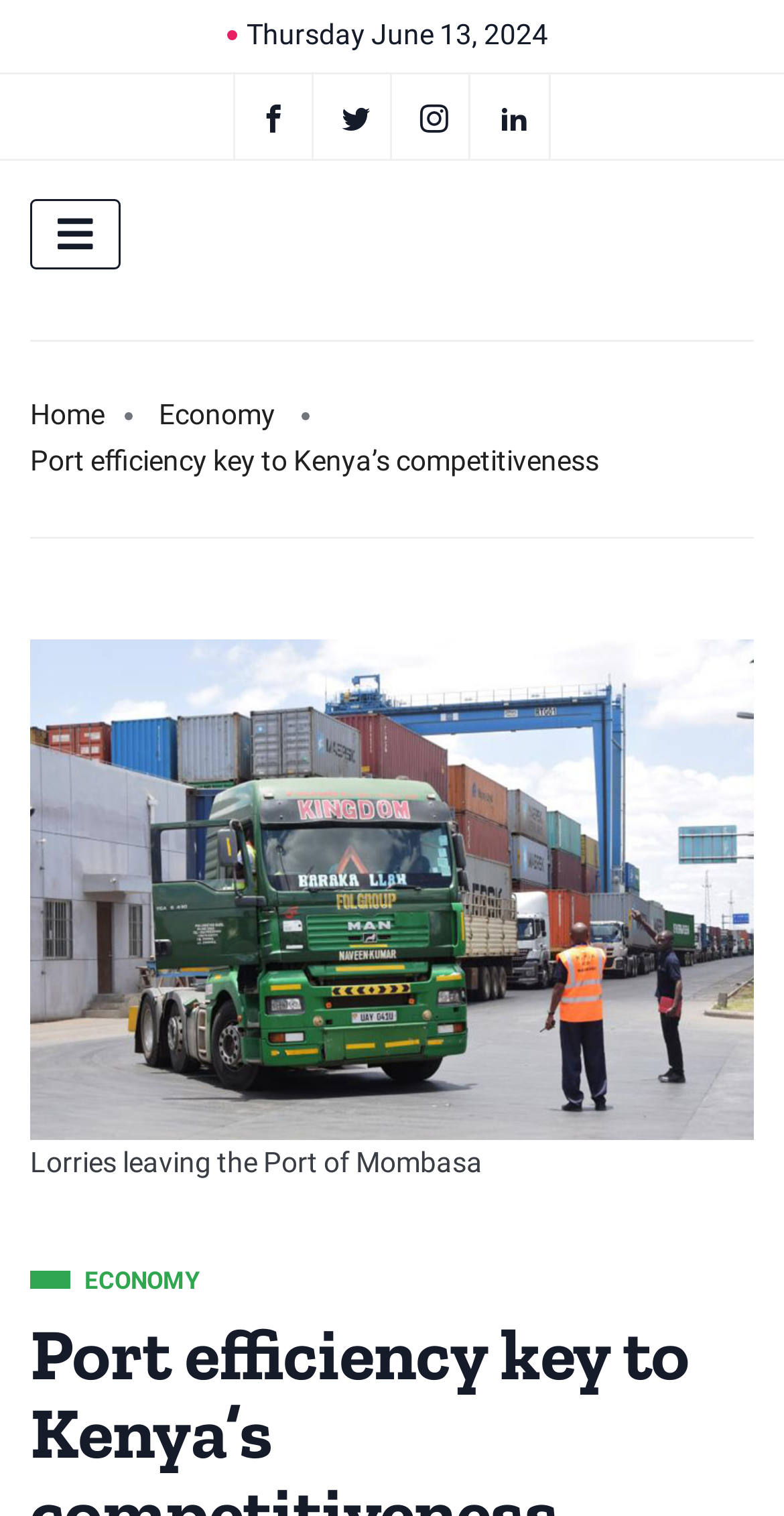Please identify the coordinates of the bounding box that should be clicked to fulfill this instruction: "Click on Twitter".

[0.41, 0.049, 0.5, 0.105]